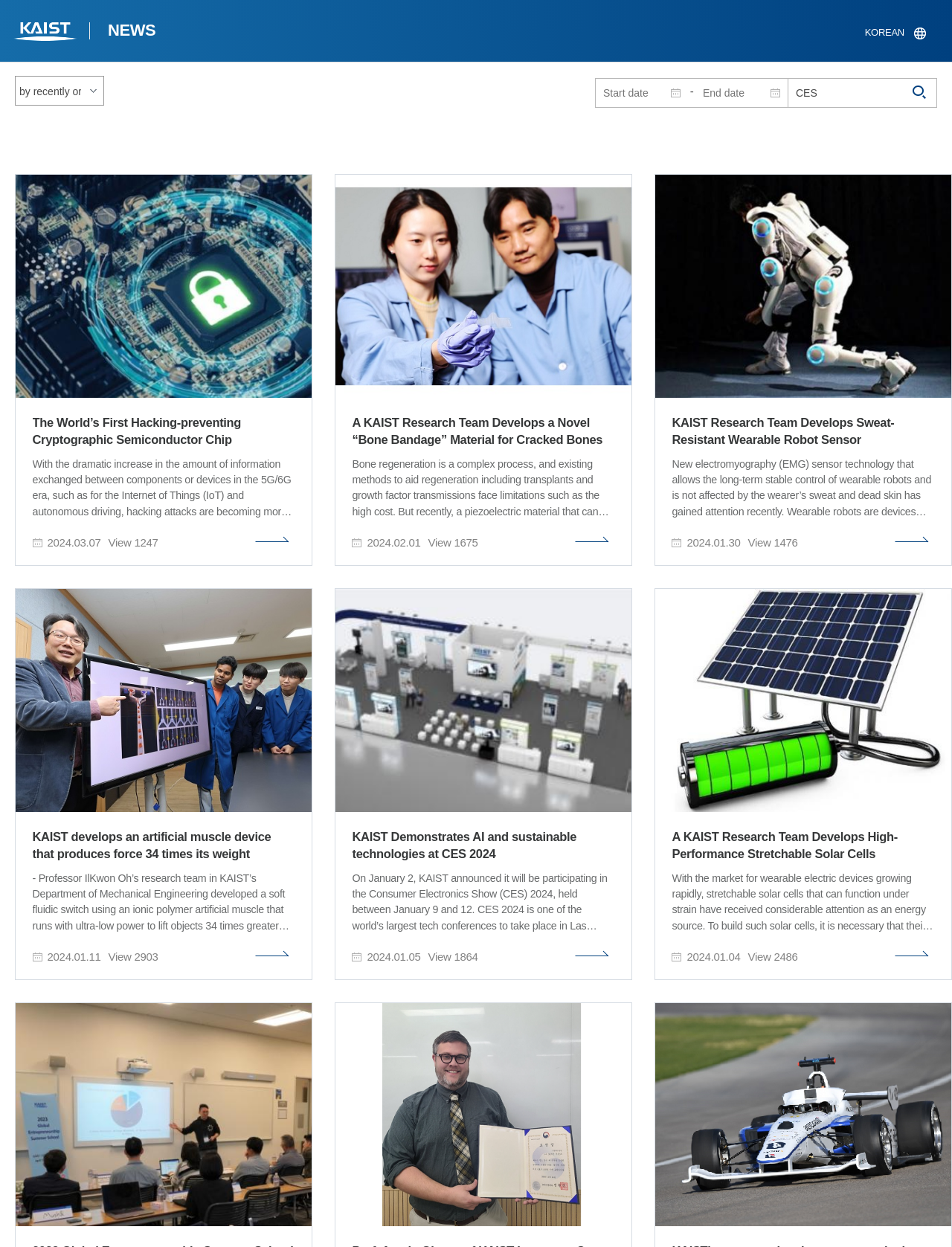Please mark the bounding box coordinates of the area that should be clicked to carry out the instruction: "Learn more about sweat-resistant wearable robot sensor".

[0.688, 0.14, 1.0, 0.319]